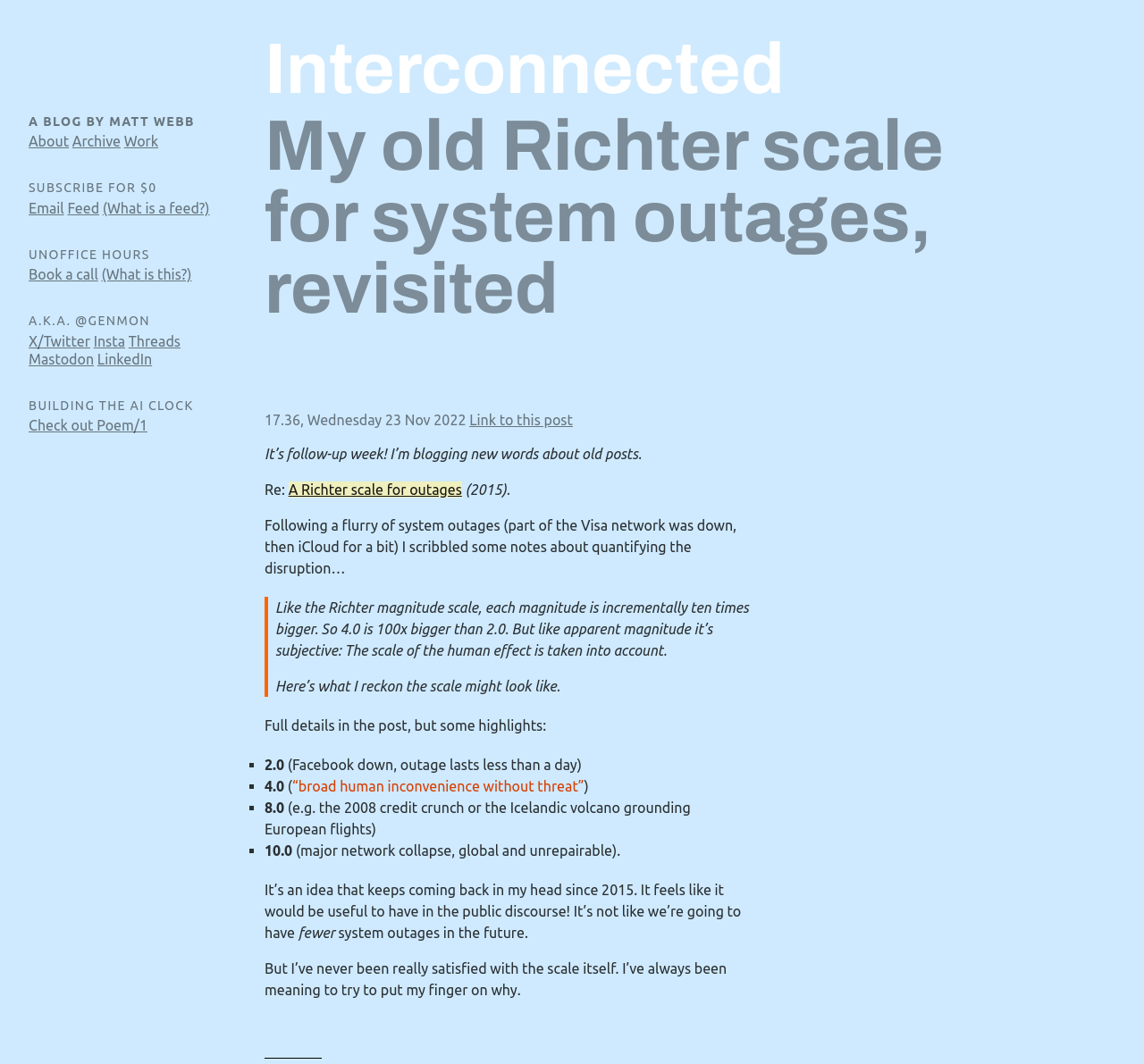Could you determine the bounding box coordinates of the clickable element to complete the instruction: "Subscribe for $0 via Email"? Provide the coordinates as four float numbers between 0 and 1, i.e., [left, top, right, bottom].

[0.025, 0.188, 0.056, 0.203]